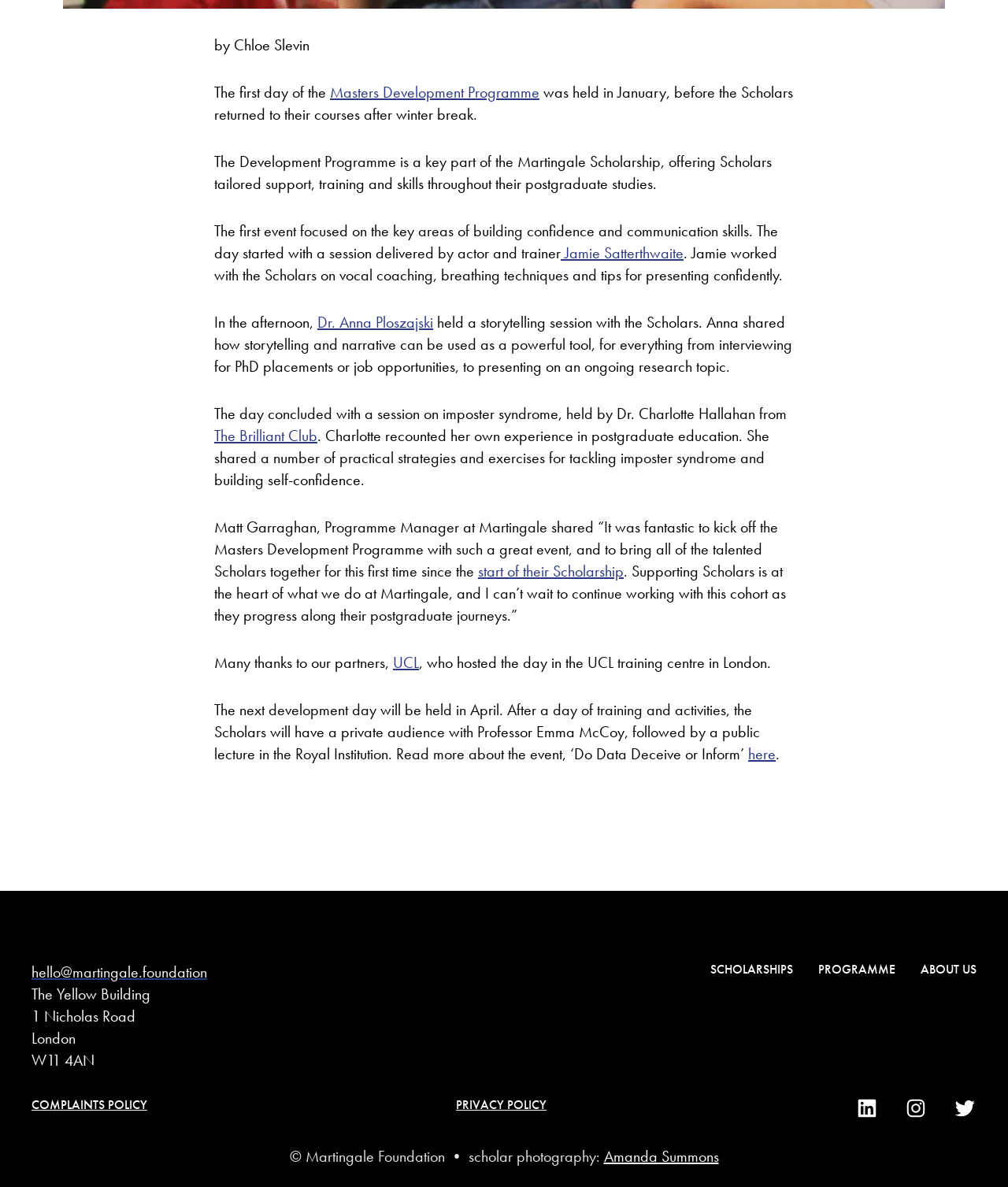Identify the bounding box of the UI element described as follows: "The Brilliant Club". Provide the coordinates as four float numbers in the range of 0 to 1 [left, top, right, bottom].

[0.212, 0.359, 0.315, 0.376]